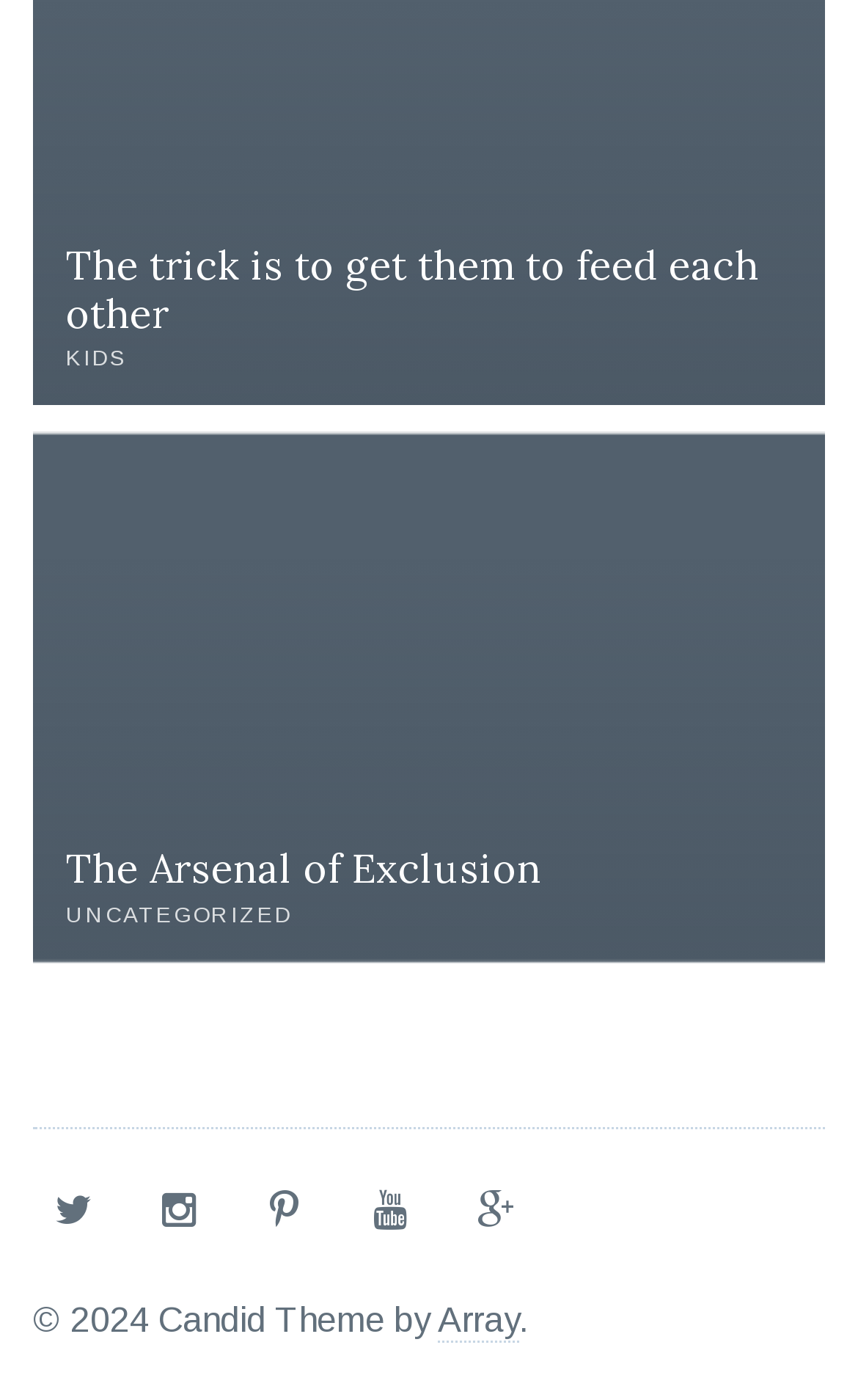Extract the bounding box coordinates for the HTML element that matches this description: "Twitter". The coordinates should be four float numbers between 0 and 1, i.e., [left, top, right, bottom].

[0.038, 0.835, 0.151, 0.892]